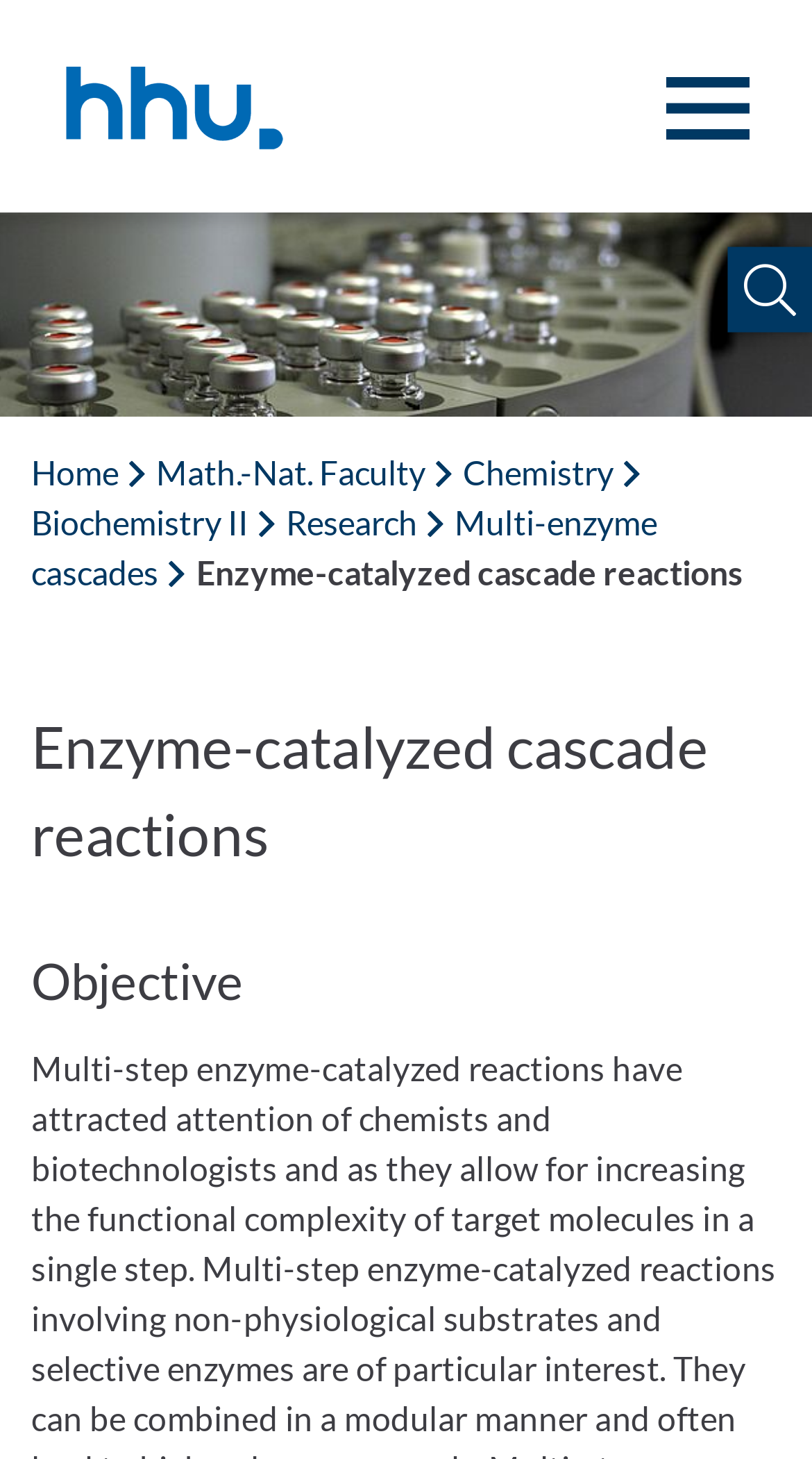For the given element description Open menuClose menu, determine the bounding box coordinates of the UI element. The coordinates should follow the format (top-left x, top-left y, bottom-right x, bottom-right y) and be within the range of 0 to 1.

[0.821, 0.053, 0.923, 0.096]